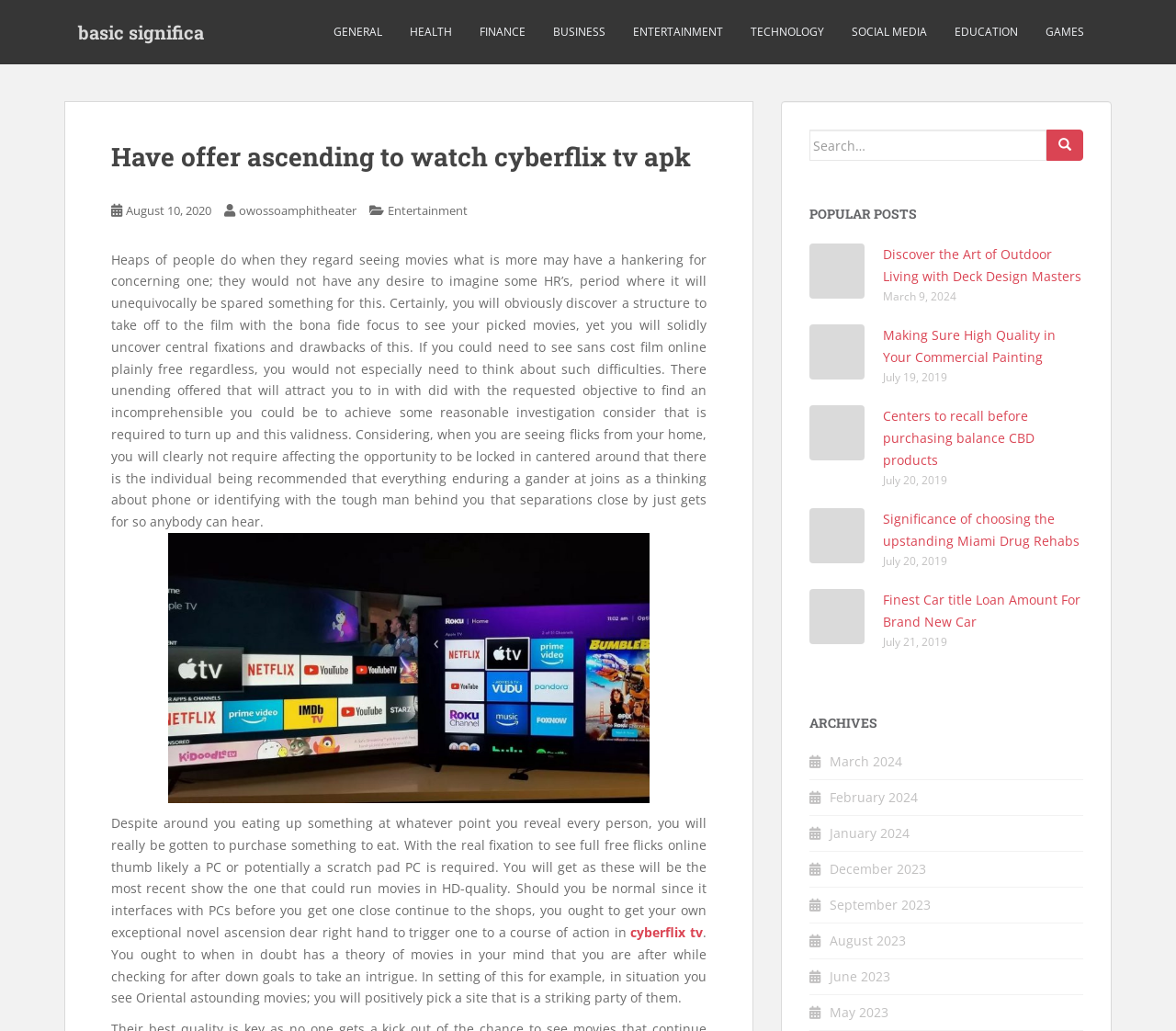What is the purpose of the search box?
Provide a thorough and detailed answer to the question.

The search box is used to search for specific content on the website, as indicated by the label 'Search for:' and the presence of a textbox and a search button.